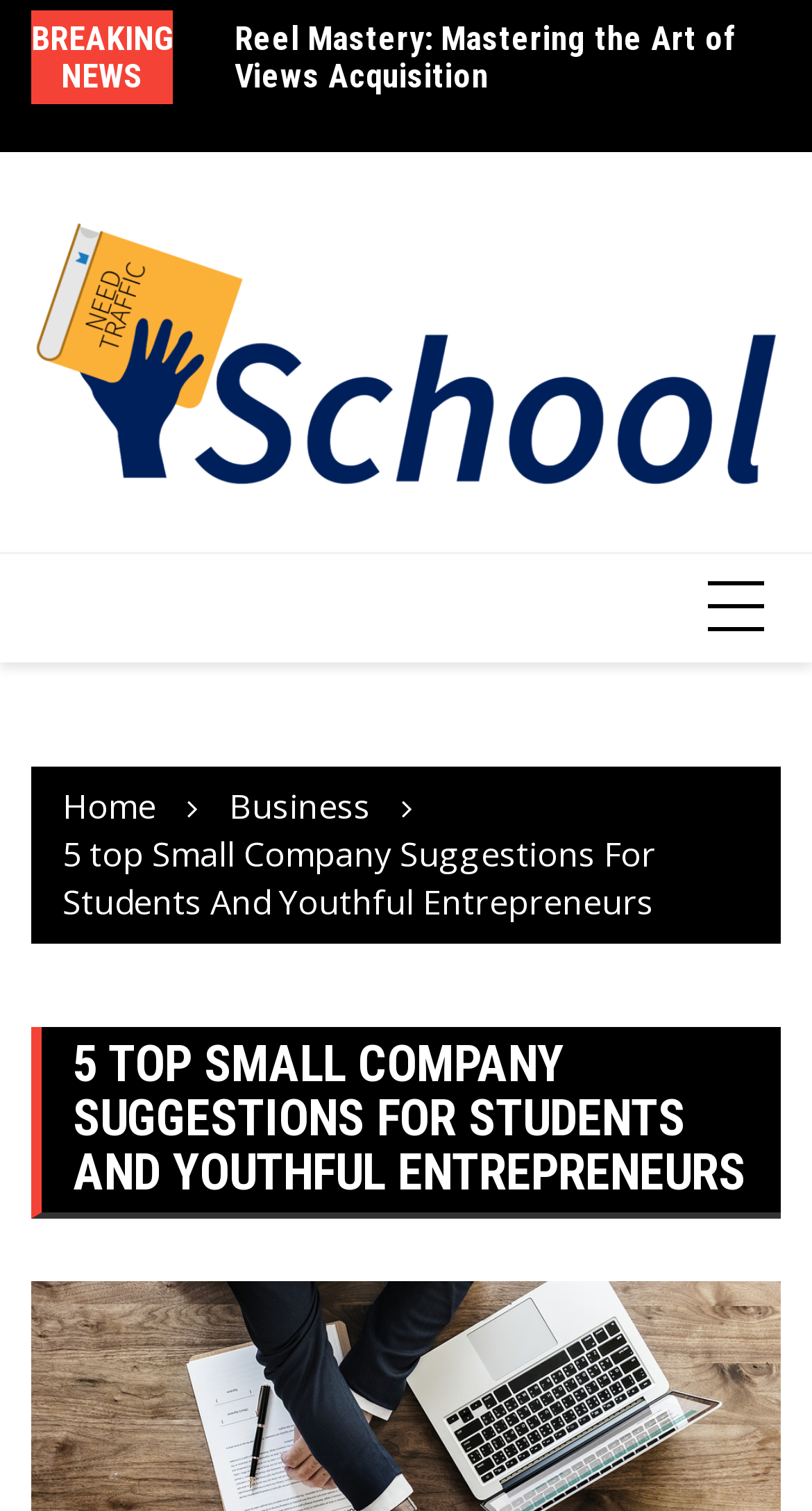Bounding box coordinates are specified in the format (top-left x, top-left y, bottom-right x, bottom-right y). All values are floating point numbers bounded between 0 and 1. Please provide the bounding box coordinate of the region this sentence describes: alt="Need Traffic School"

[0.038, 0.142, 0.962, 0.324]